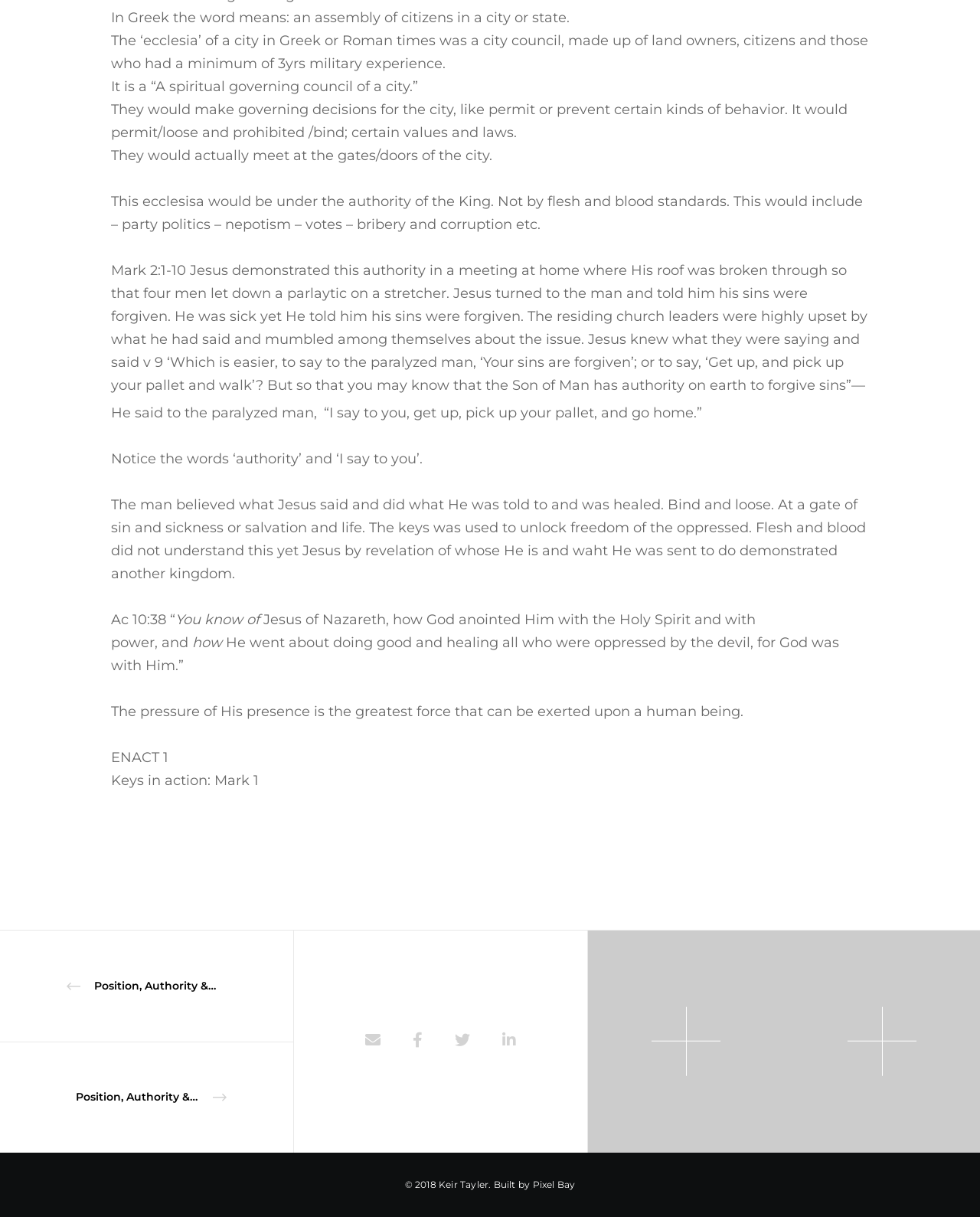What is the meaning of the word 'ecclesia' in Greek?
Using the image as a reference, answer with just one word or a short phrase.

an assembly of citizens